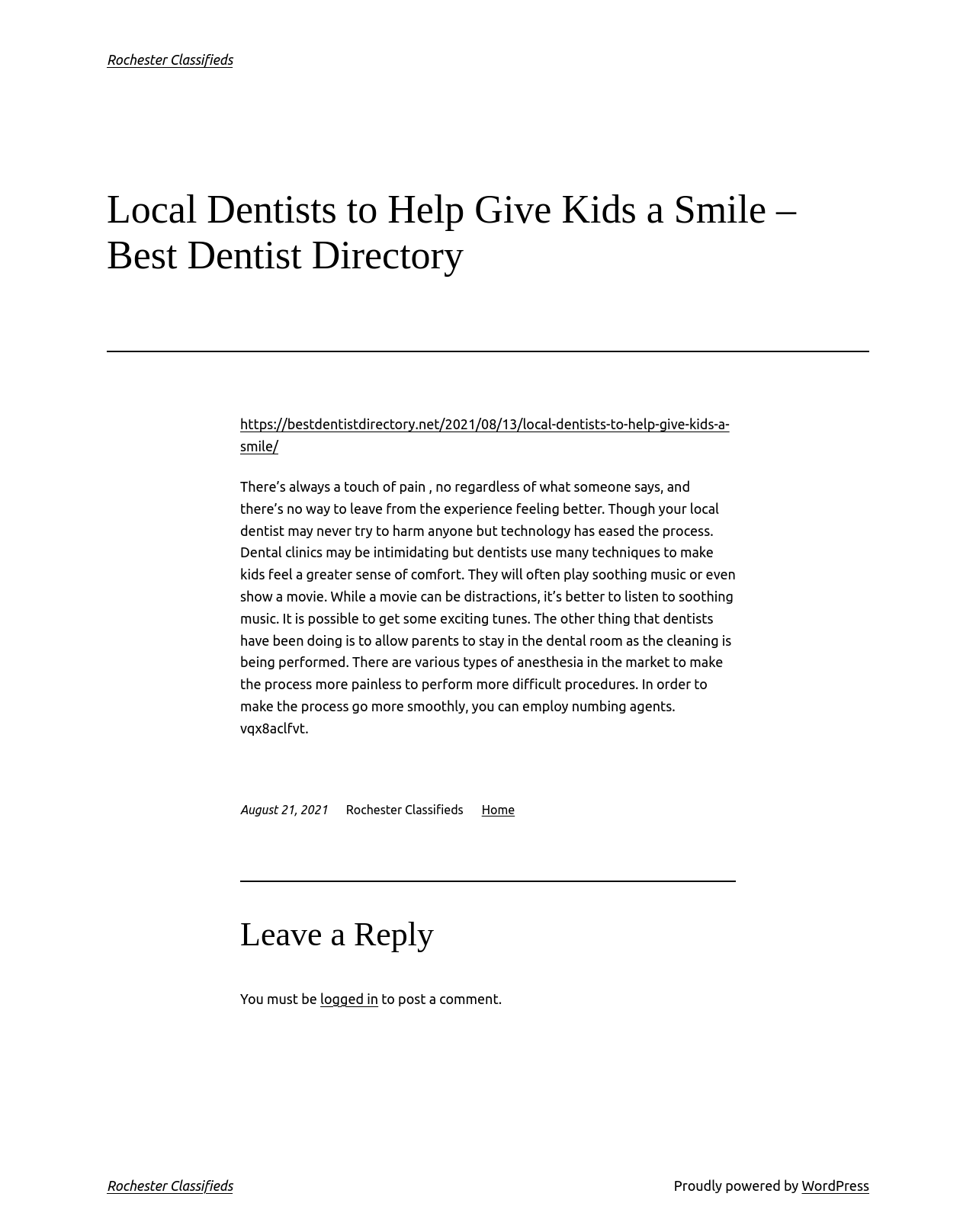What type of music do dentists play to distract kids?
Answer with a single word or phrase by referring to the visual content.

Soothing music